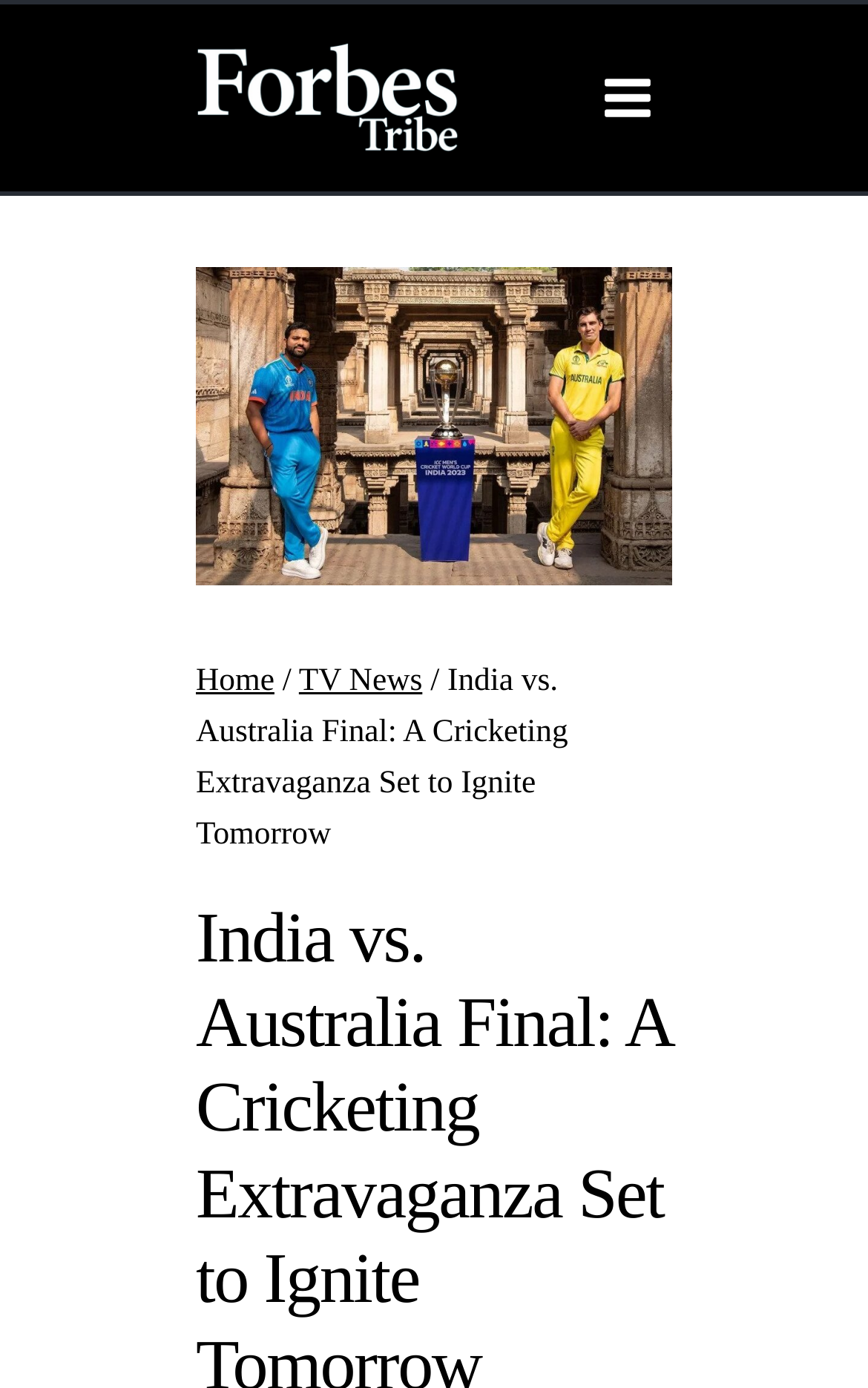Please find and generate the text of the main header of the webpage.

India vs. Australia Final: A Cricketing Extravaganza Set to Ignite Tomorrow